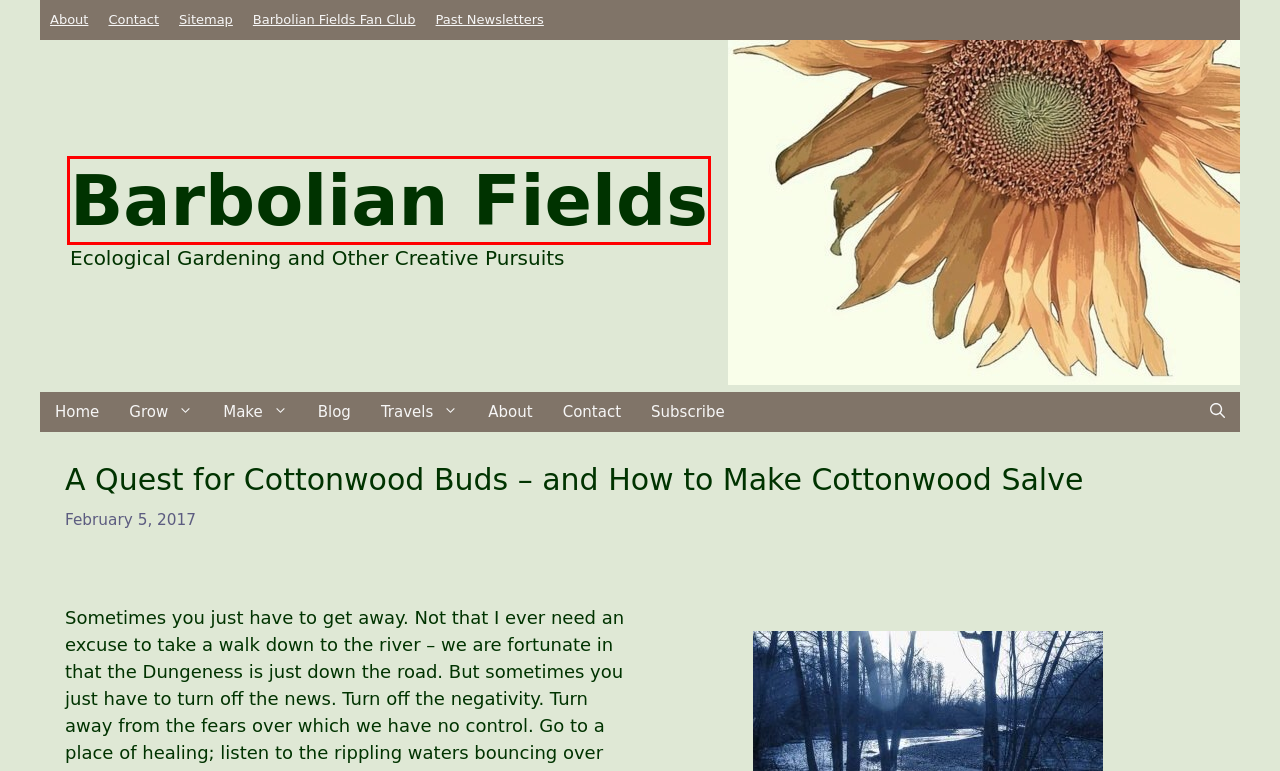You’re provided with a screenshot of a webpage that has a red bounding box around an element. Choose the best matching webpage description for the new page after clicking the element in the red box. The options are:
A. Barbolian Fields – Ecological Gardening and Other Creative Pursuits
B. Join the Barbolian Fields Fan Club! – Barbolian Fields
C. Quinault Rainforest – Barbolian Fields
D. Plant List for Barbolian Fields (it’s a jungle out there!) – Barbolian Fields
E. Useful Plants – Barbolian Fields
F. Zone 6 – Barbolian Fields
G. Permaculture Journey – Barbolian Fields
H. Contact Us! – Barbolian Fields

A